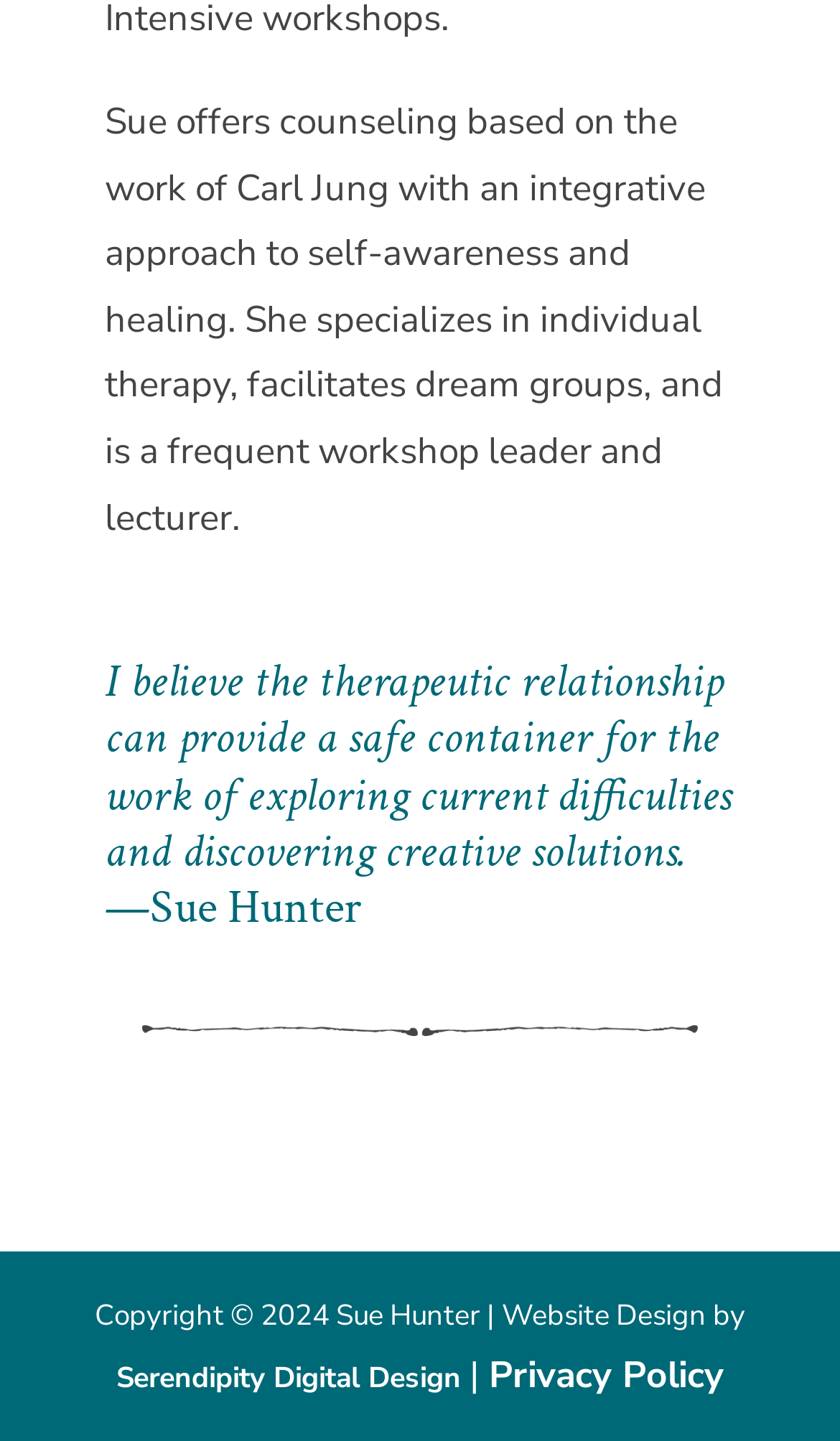Bounding box coordinates are specified in the format (top-left x, top-left y, bottom-right x, bottom-right y). All values are floating point numbers bounded between 0 and 1. Please provide the bounding box coordinate of the region this sentence describes: Serendipity Digital Design

[0.138, 0.943, 0.549, 0.97]